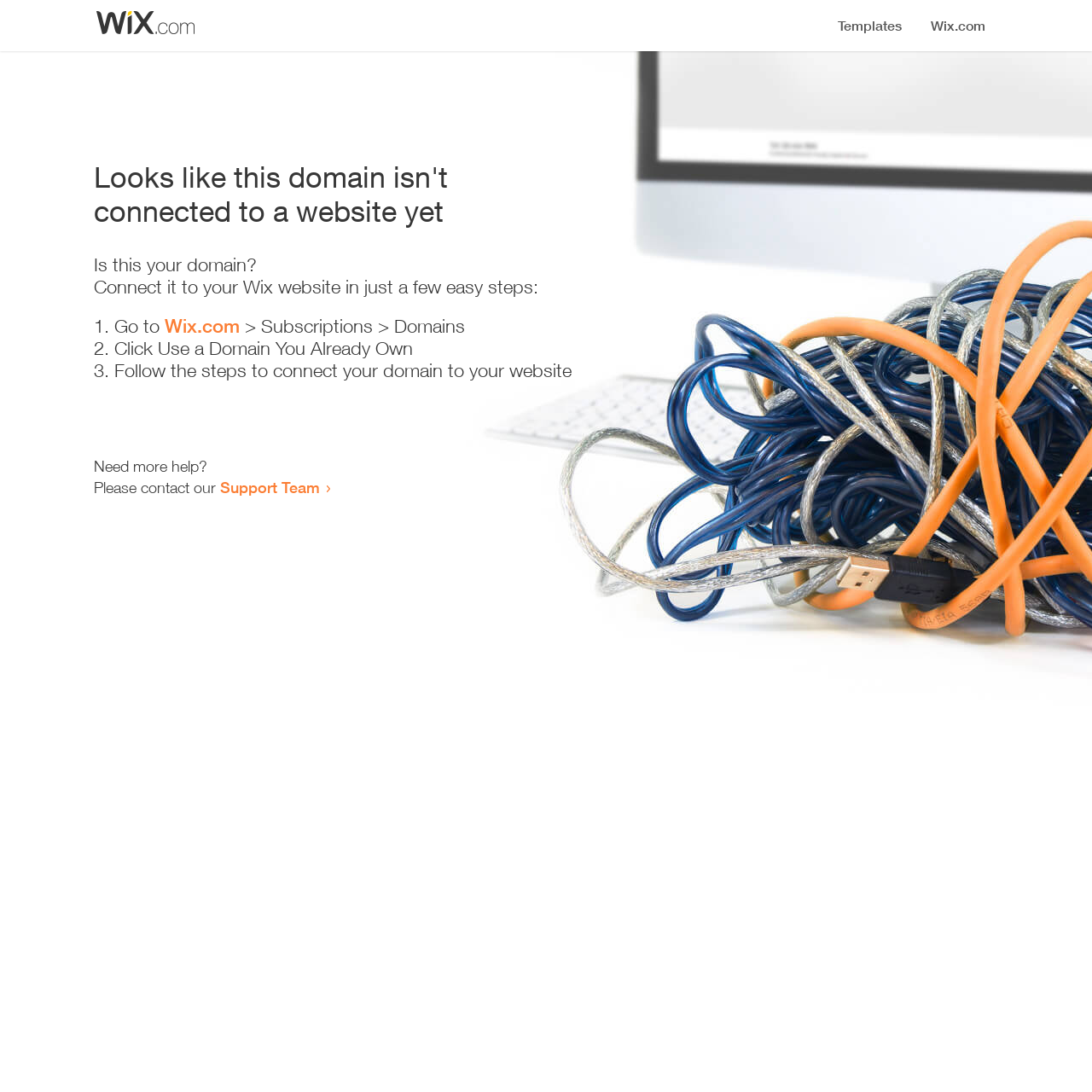What is the main issue with this domain?
Please provide a single word or phrase based on the screenshot.

Not connected to a website